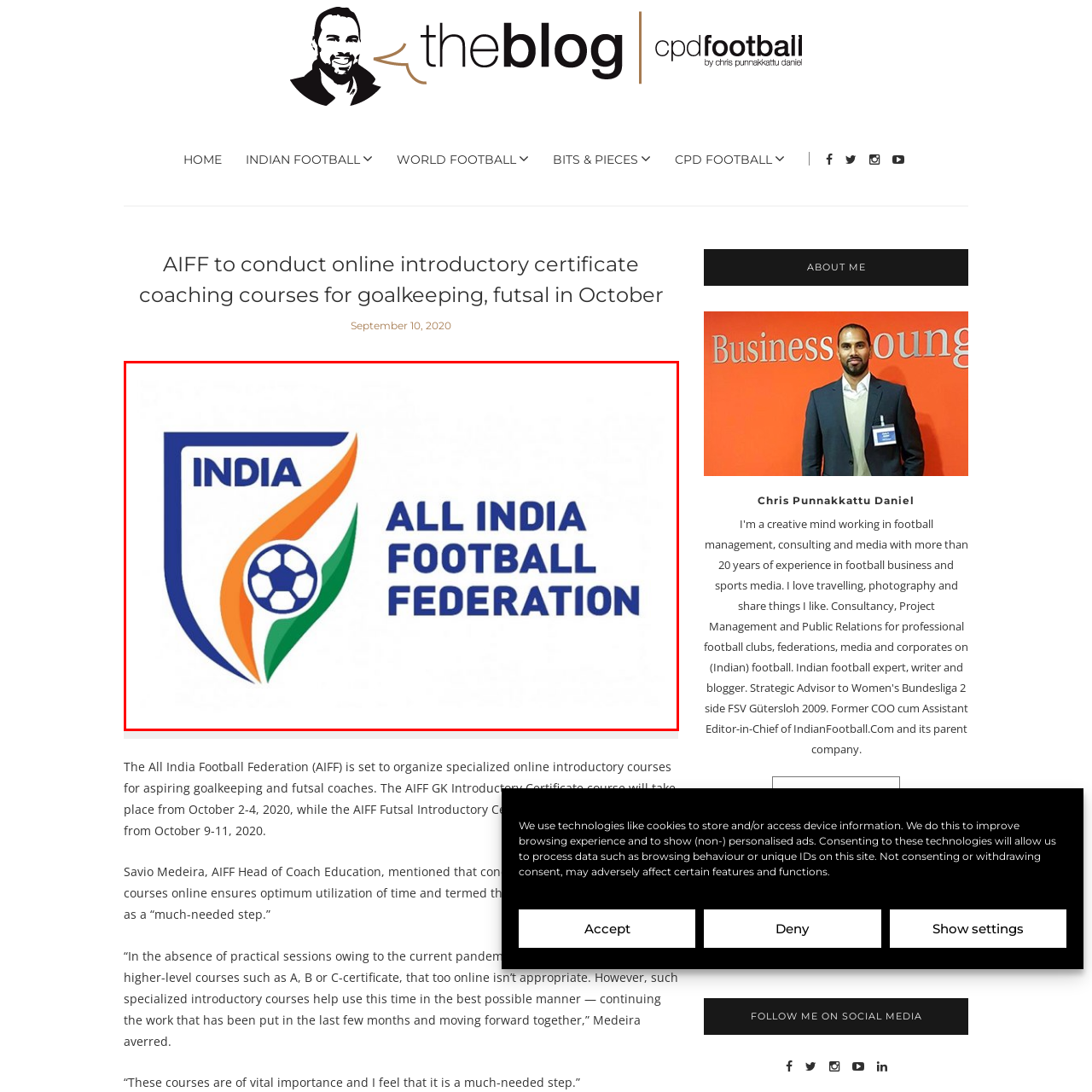Take a close look at the image outlined by the red bounding box and give a detailed response to the subsequent question, with information derived from the image: What is the mission of the AIFF?

The visual identity of the AIFF encapsulates the federation's mission to promote and develop football in India, fostering a strong connection to both national pride and the spirit of the game.